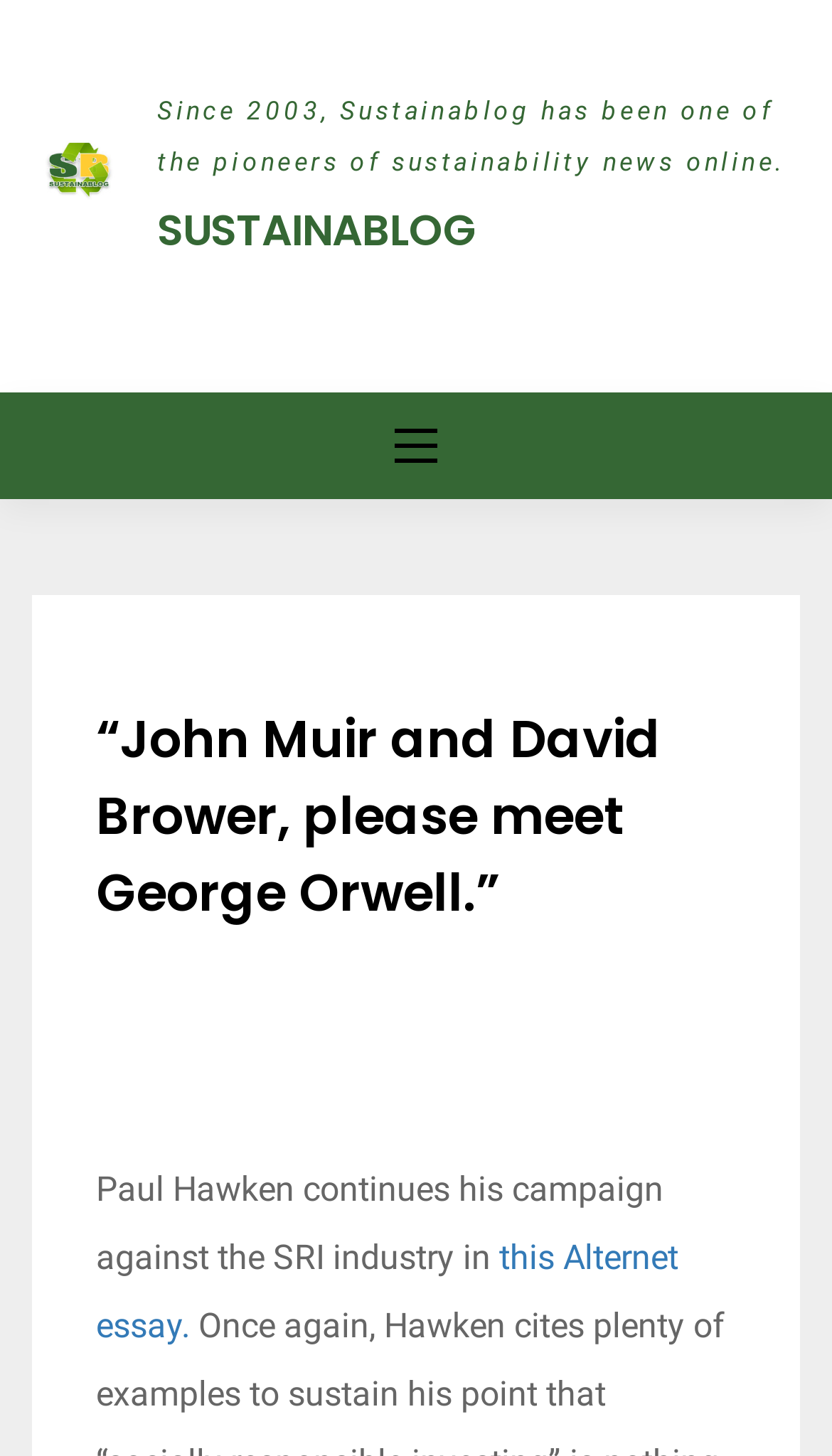Identify and provide the text content of the webpage's primary headline.

“John Muir and David Brower, please meet George Orwell.”